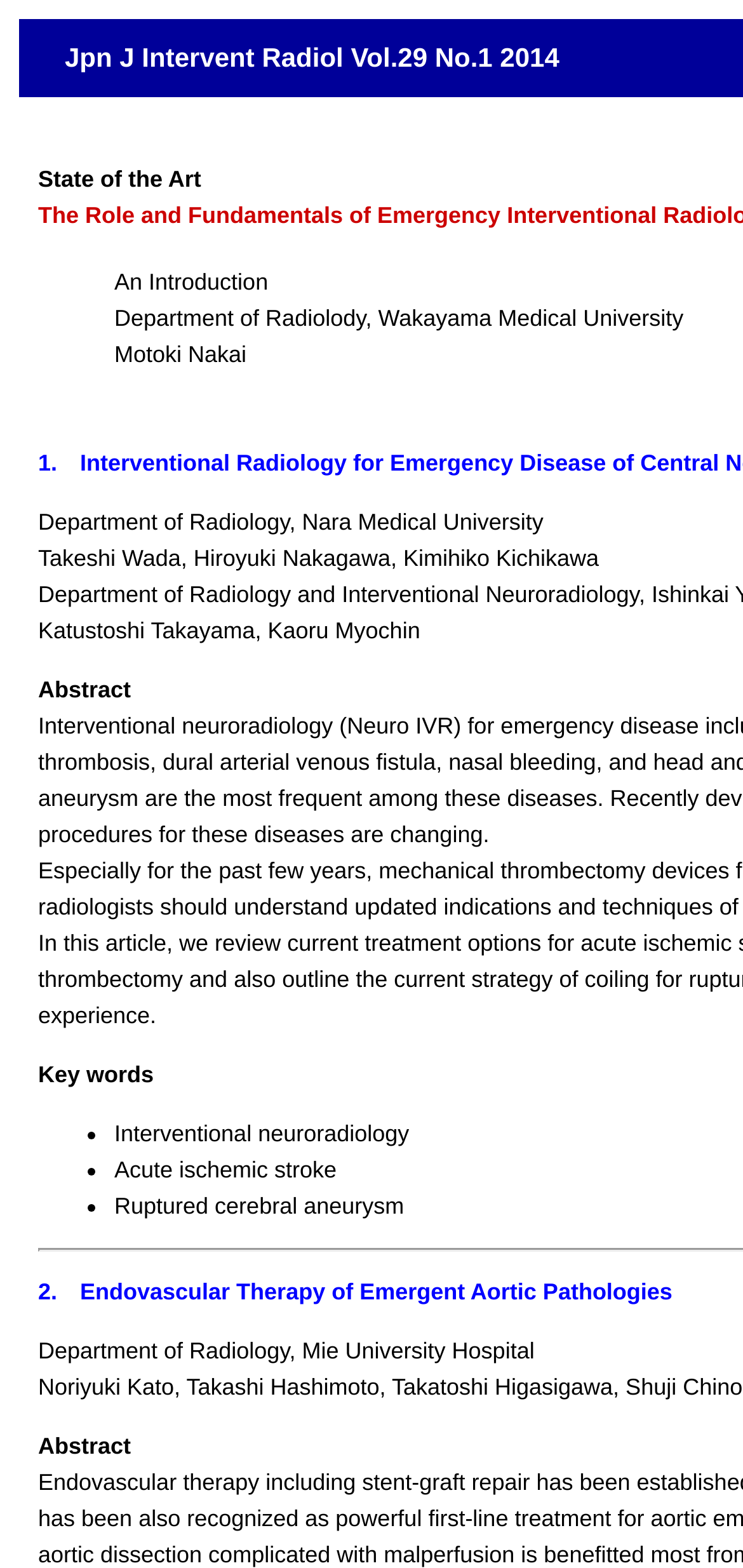Provide a brief response to the question below using a single word or phrase: 
Who are the authors of the second article?

Noriyuki Kato, Takashi Hashimoto, Takatoshi Higasigawa, Shuji Chino